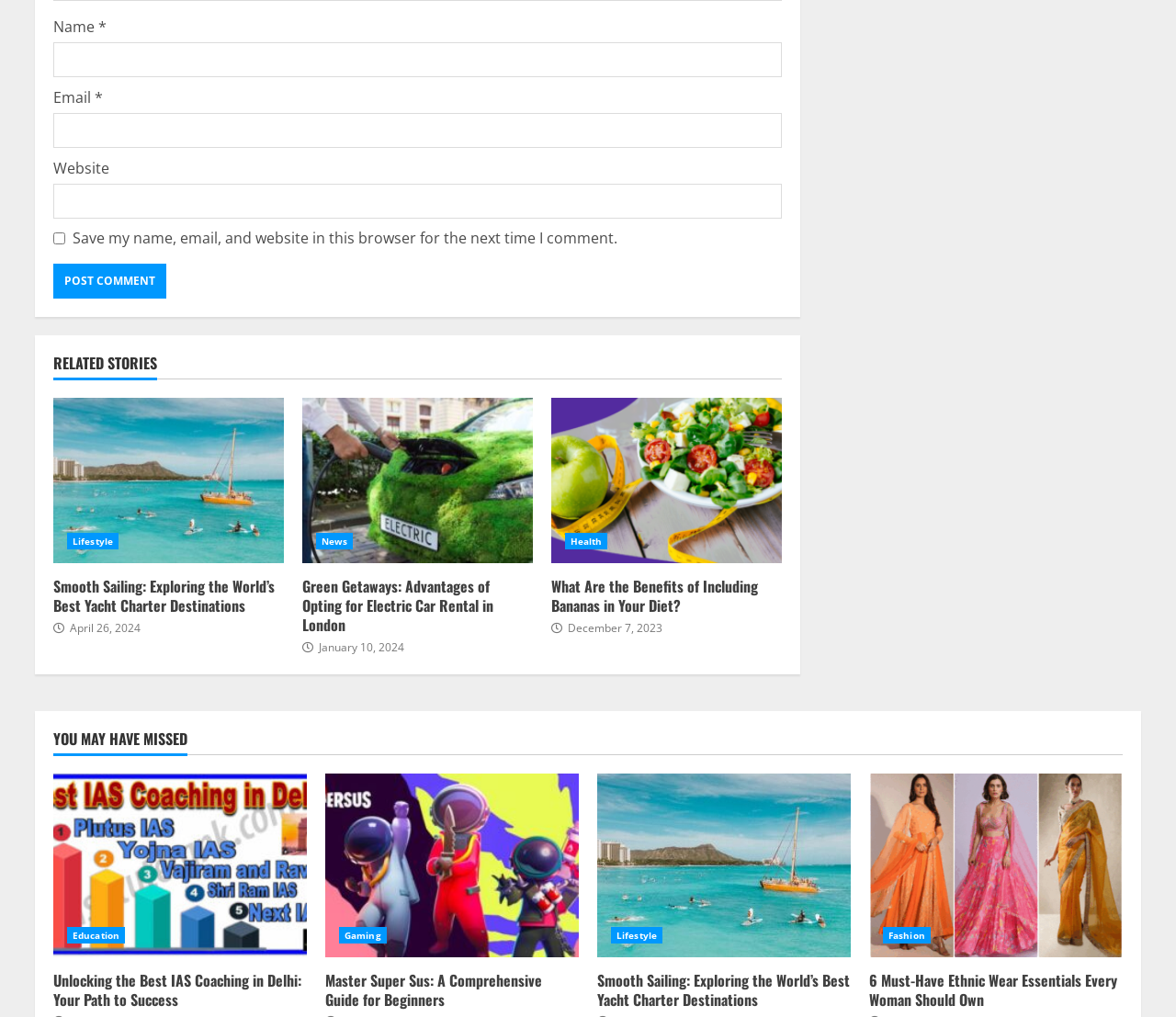What is the topic of the article 'Smooth Sailing: Exploring the World’s Best Yacht Charter Destinations'?
Based on the screenshot, answer the question with a single word or phrase.

Yacht charter destinations